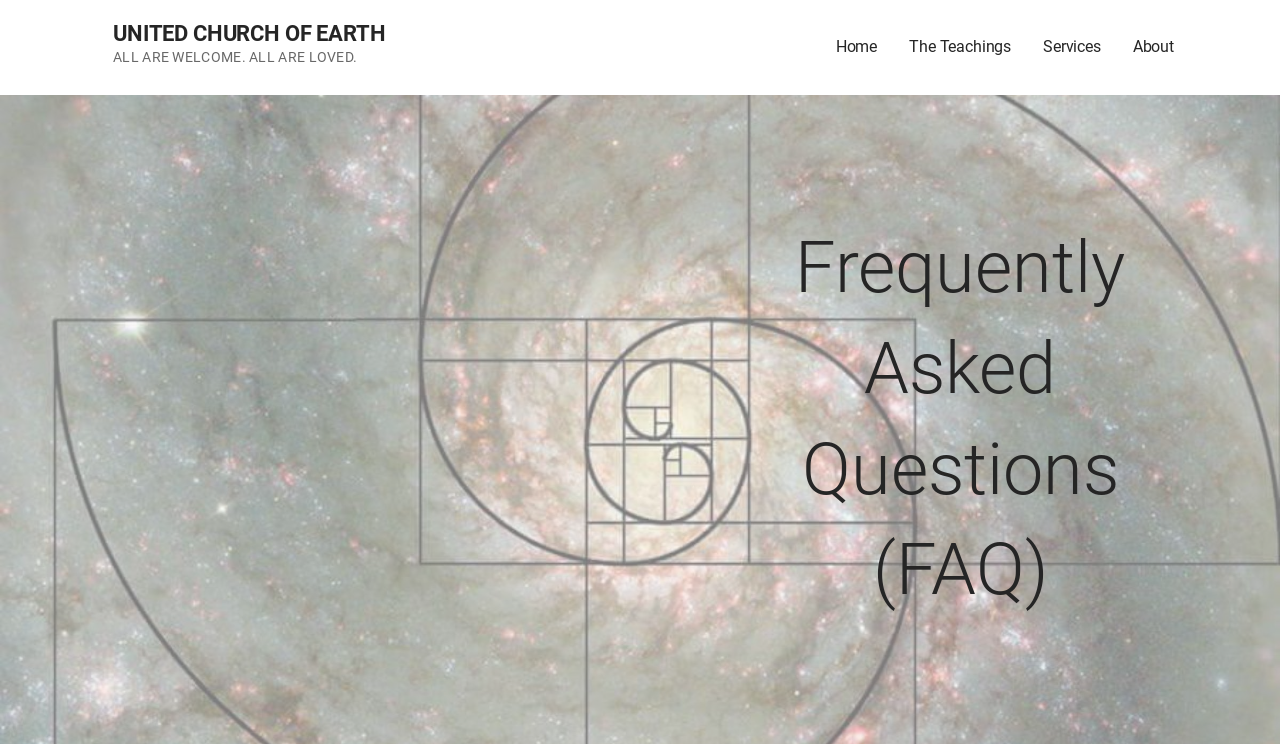What is the slogan of the church?
Using the details shown in the screenshot, provide a comprehensive answer to the question.

The slogan of the church is written below the church's name in the top-left corner of the webpage, which says 'ALL ARE WELCOME. ALL ARE LOVED.' in a static text format.